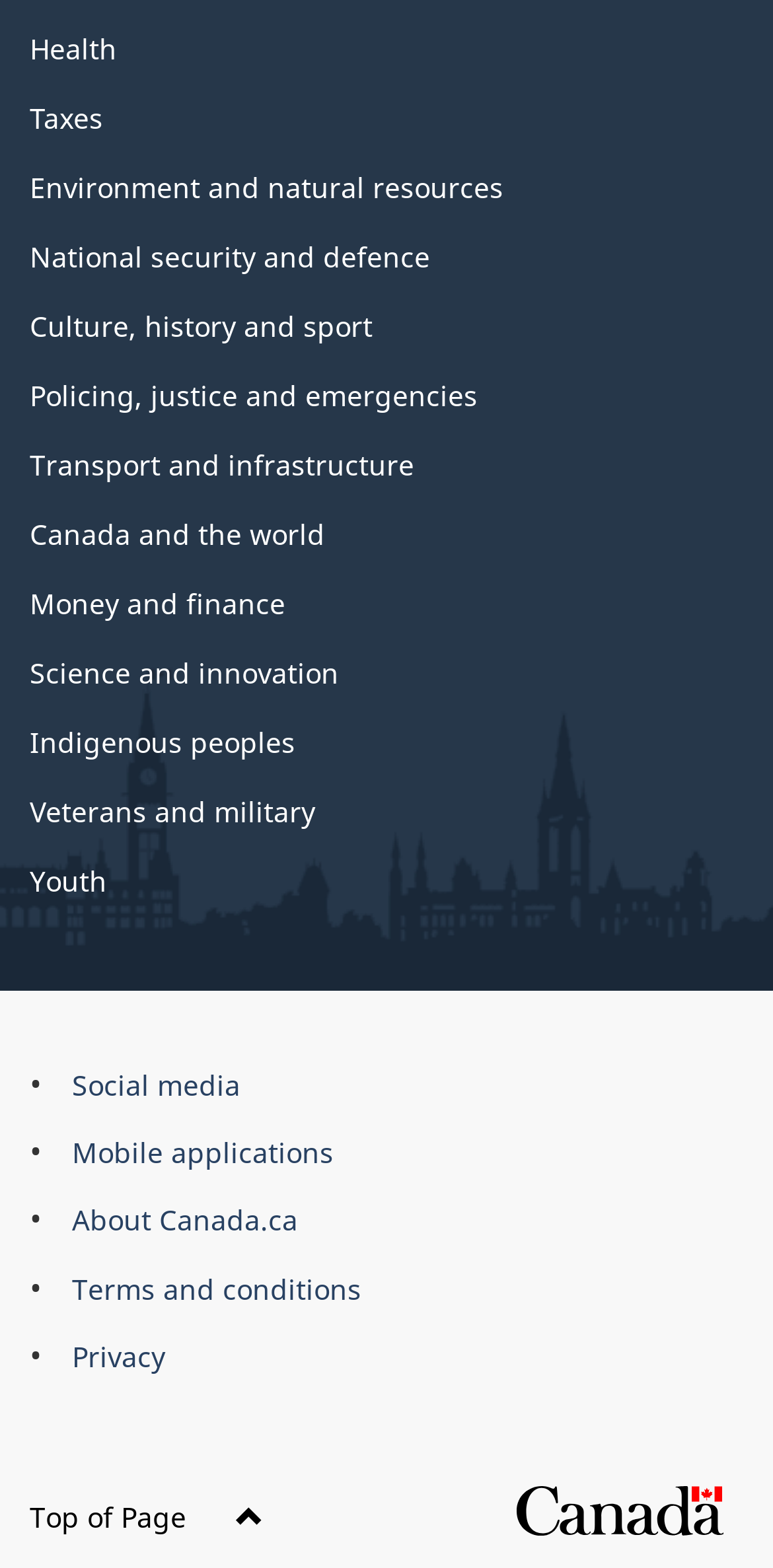Respond concisely with one word or phrase to the following query:
What is the first link on the webpage?

Health